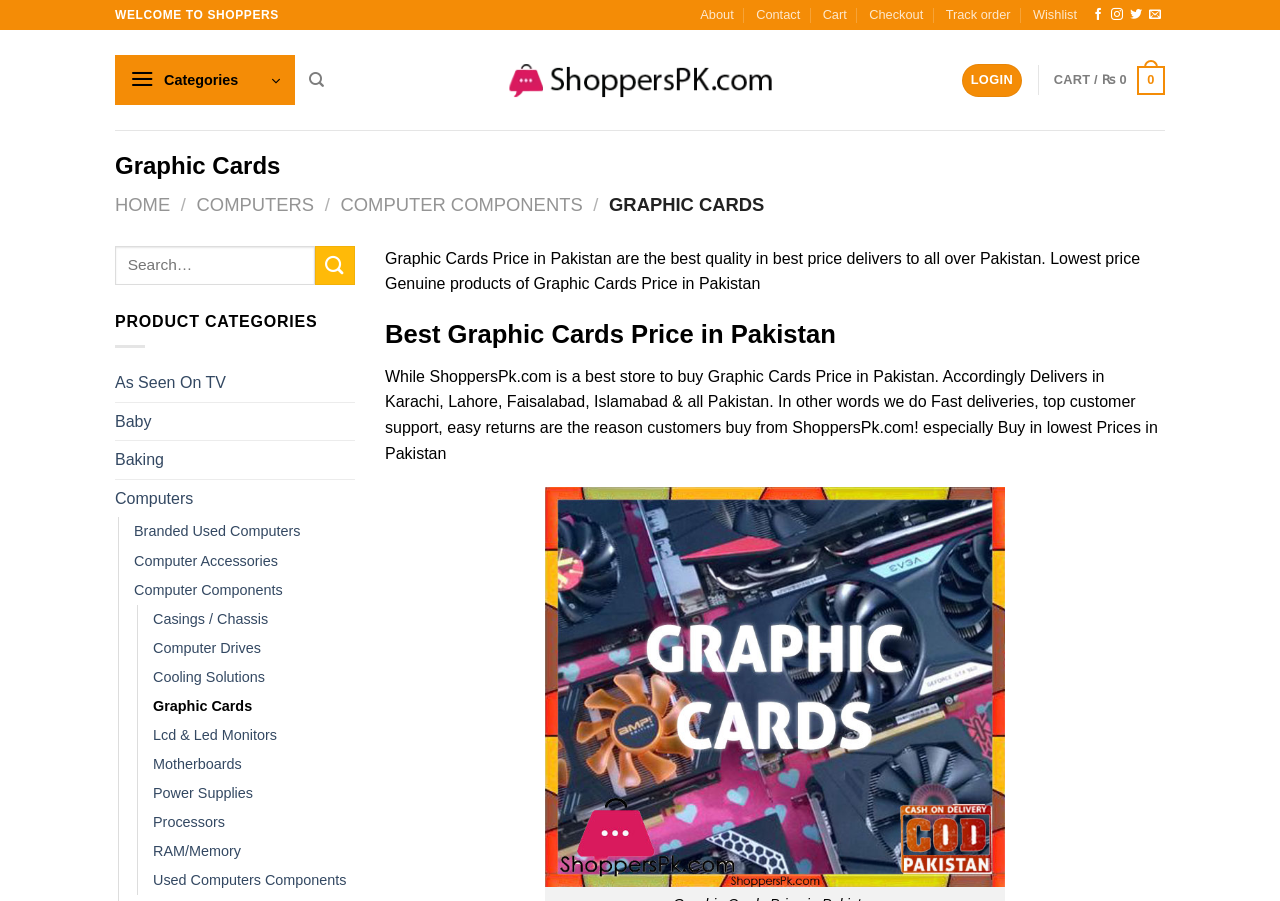Predict the bounding box coordinates of the area that should be clicked to accomplish the following instruction: "View computer components". The bounding box coordinates should consist of four float numbers between 0 and 1, i.e., [left, top, right, bottom].

[0.266, 0.215, 0.455, 0.238]